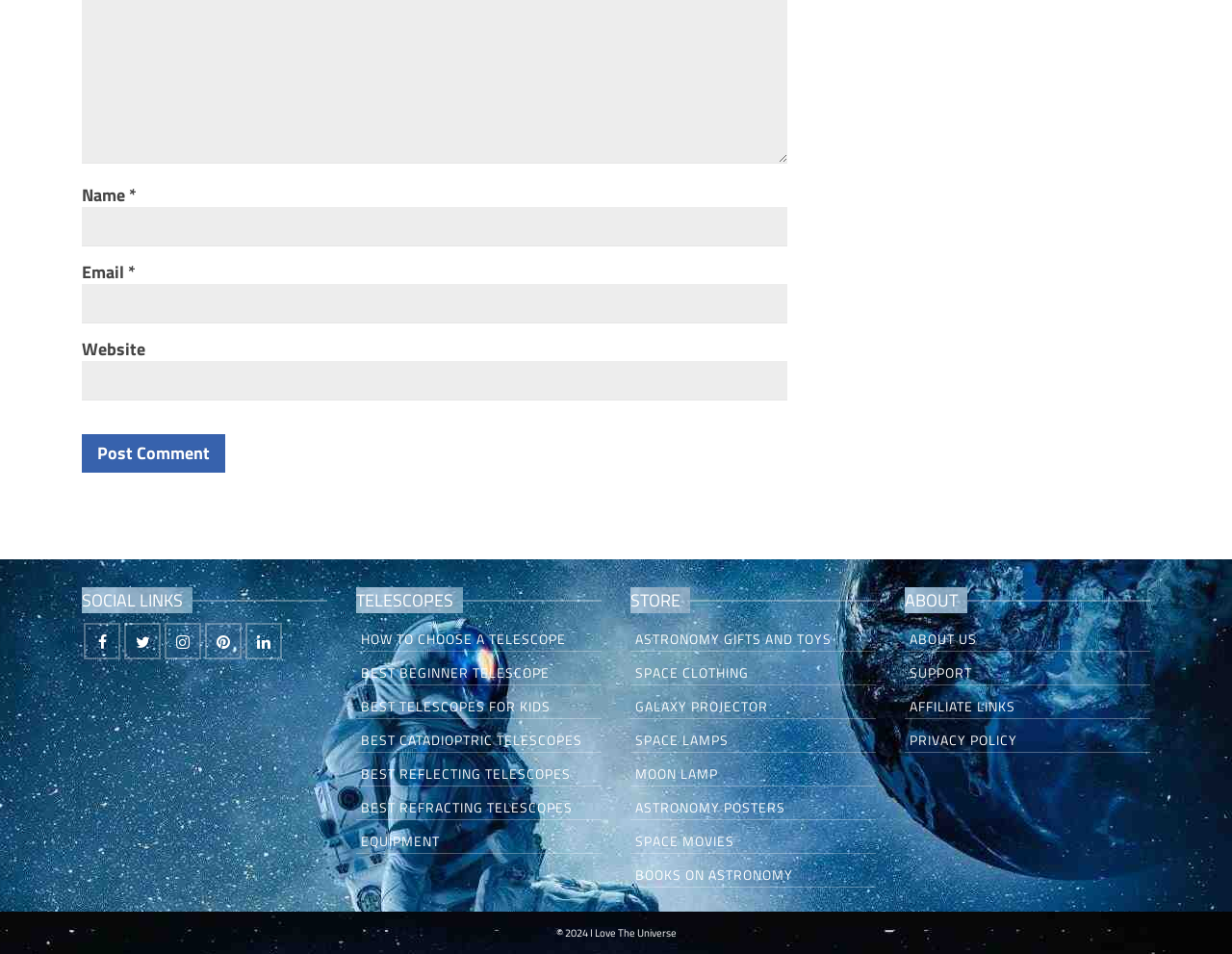Find the bounding box of the UI element described as follows: "Privacy Policy".

[0.734, 0.759, 0.934, 0.789]